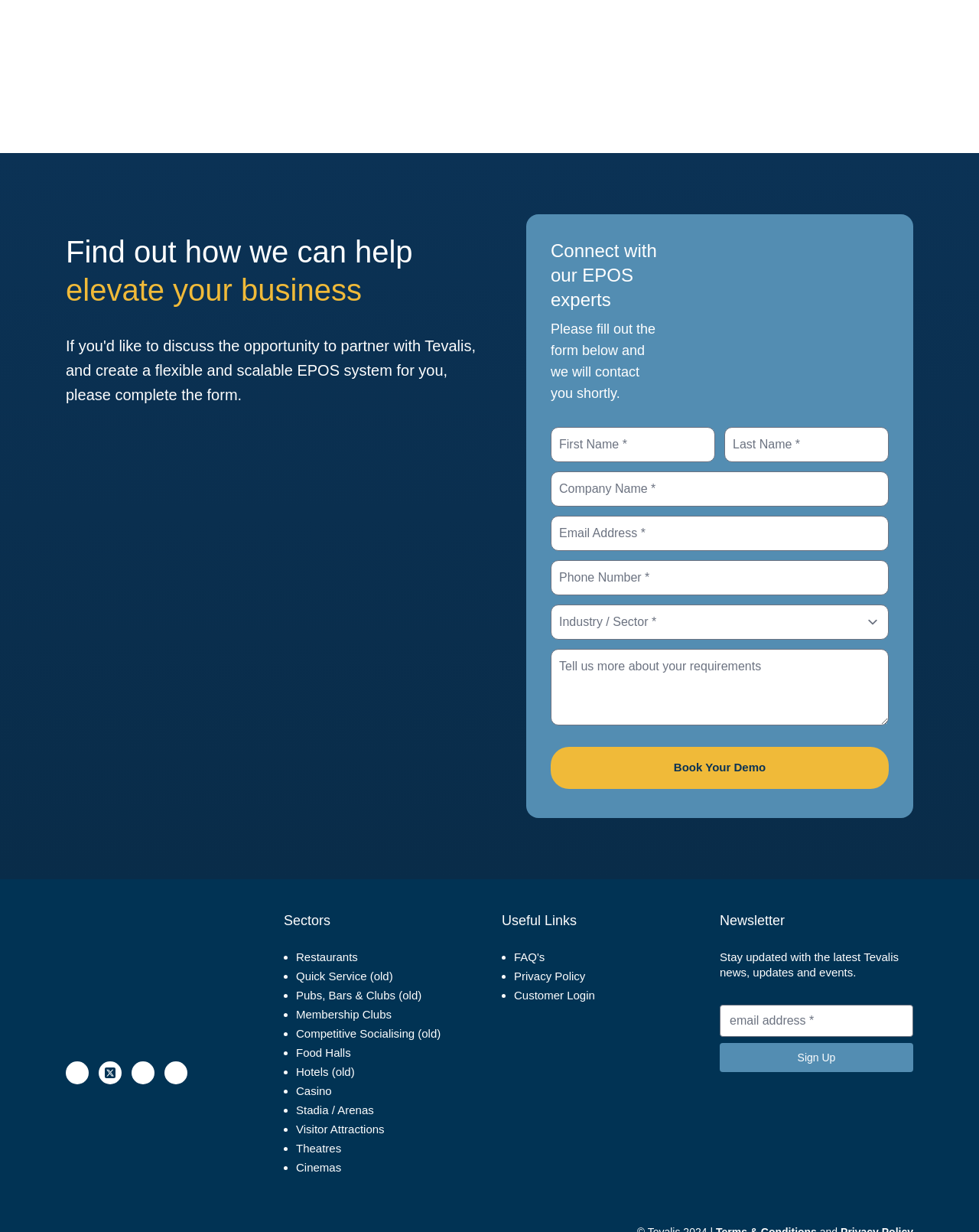Identify the bounding box coordinates for the element you need to click to achieve the following task: "View cart". Provide the bounding box coordinates as four float numbers between 0 and 1, in the form [left, top, right, bottom].

None